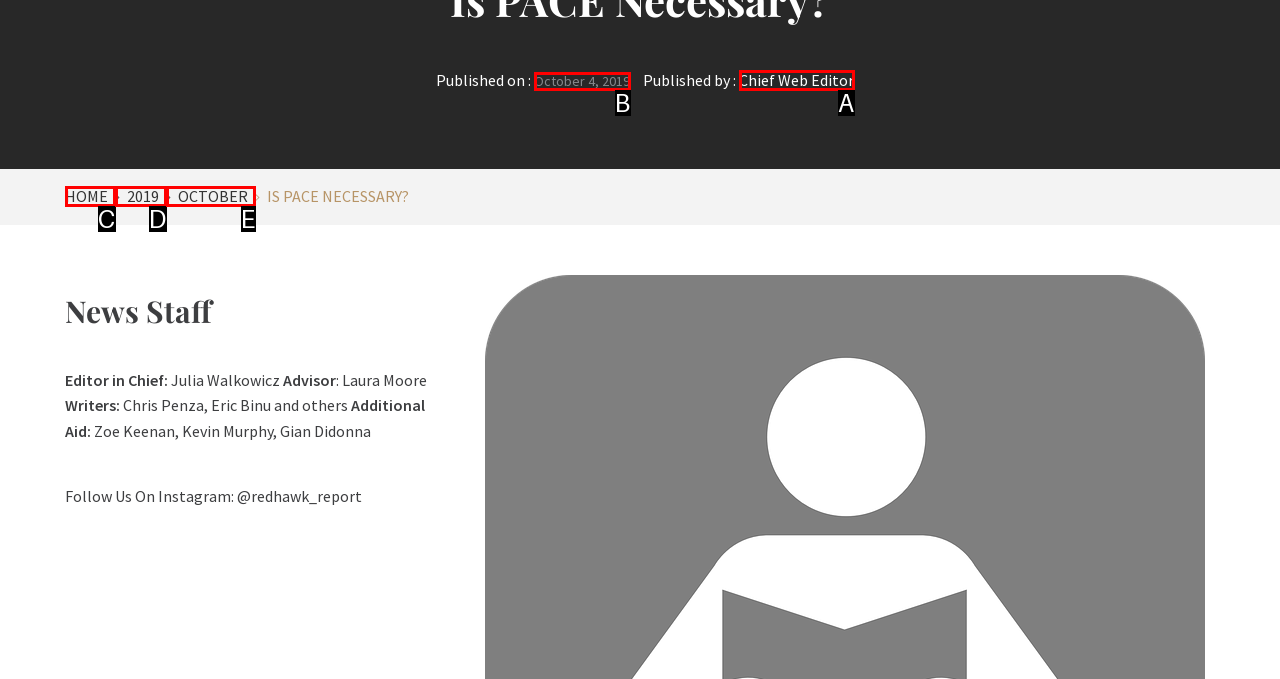From the given options, choose the HTML element that aligns with the description: Chief Web Editor. Respond with the letter of the selected element.

A